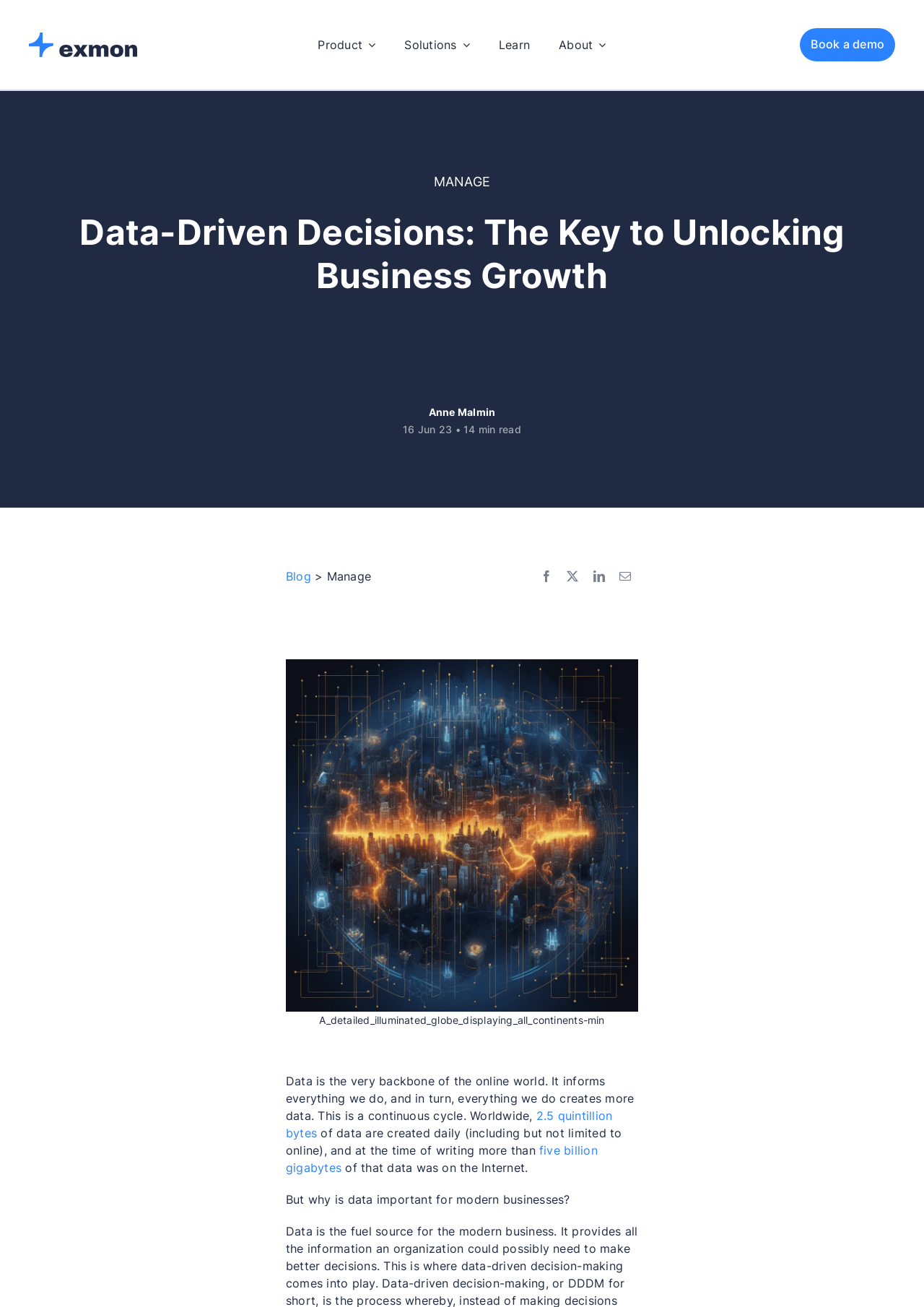Determine the bounding box coordinates of the region that needs to be clicked to achieve the task: "Read the article about 'LS Retail'".

[0.691, 0.091, 0.954, 0.107]